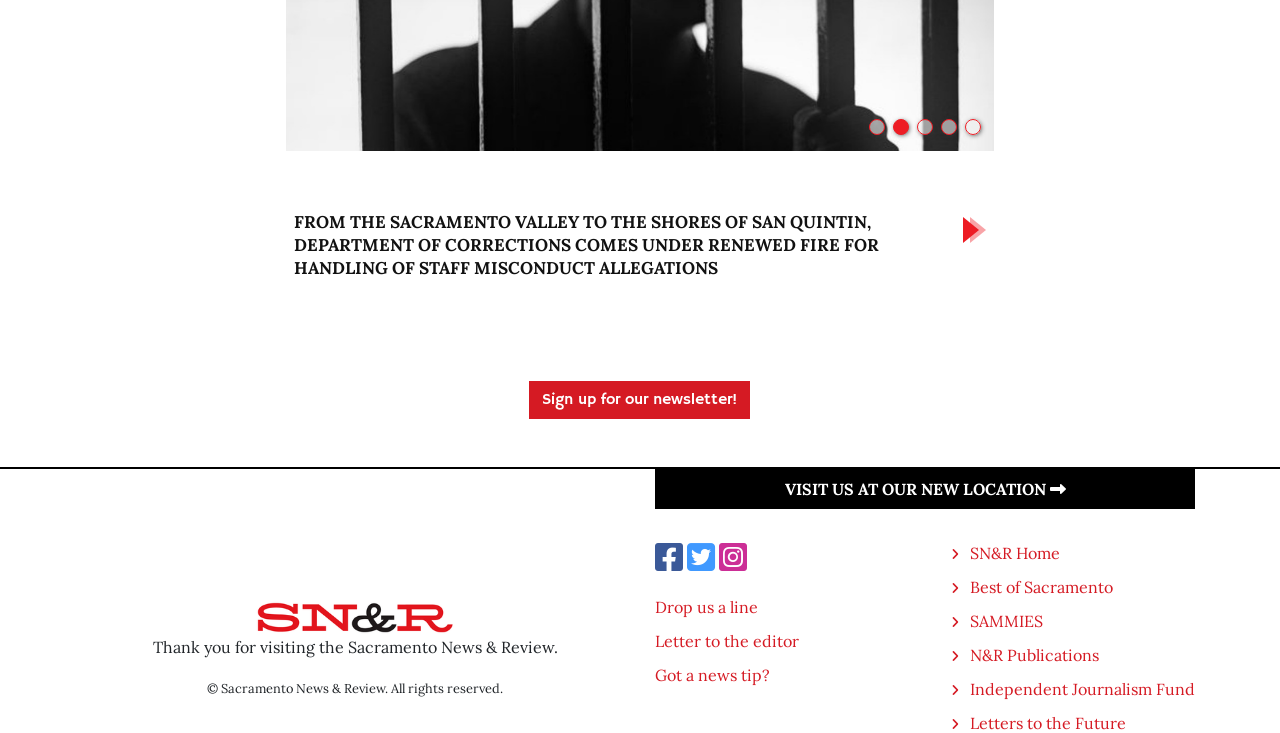Identify the bounding box coordinates of the region that should be clicked to execute the following instruction: "Check SAMMIES".

[0.758, 0.834, 0.815, 0.861]